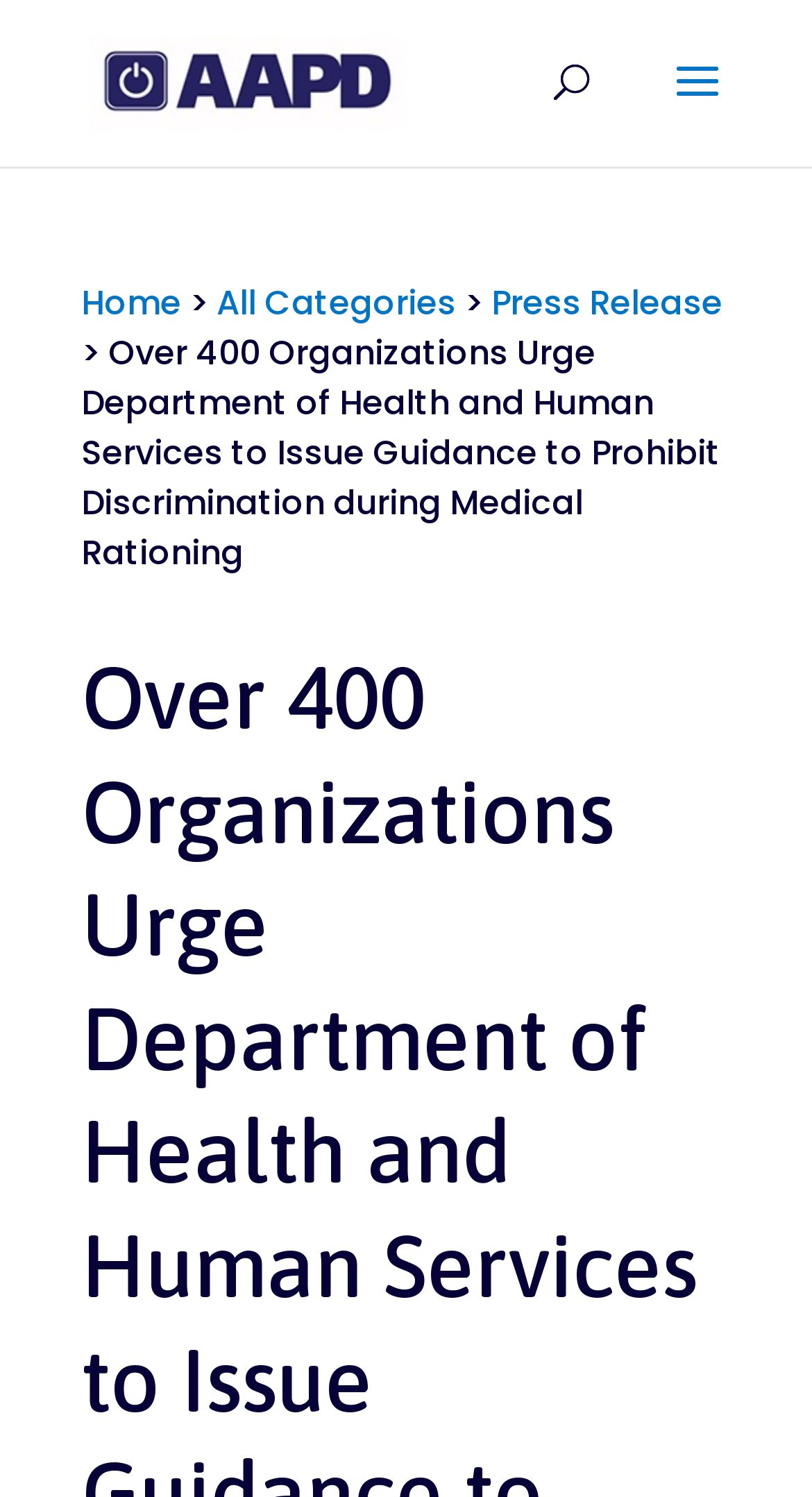Find the bounding box coordinates corresponding to the UI element with the description: "All Categories". The coordinates should be formatted as [left, top, right, bottom], with values as floats between 0 and 1.

[0.267, 0.186, 0.562, 0.218]